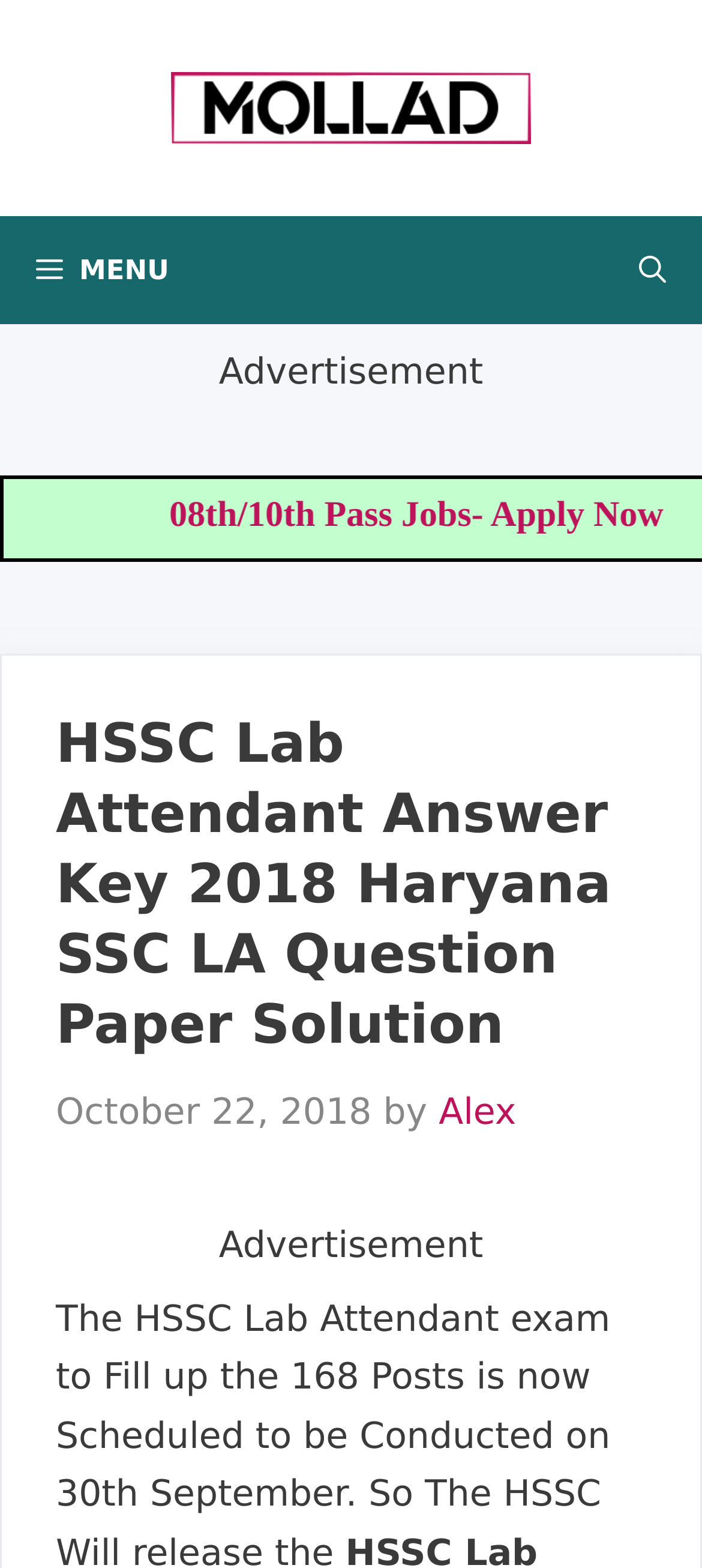Identify the bounding box of the UI component described as: "08th/10th Pass Jobs- Apply Now".

[0.036, 0.316, 0.739, 0.341]